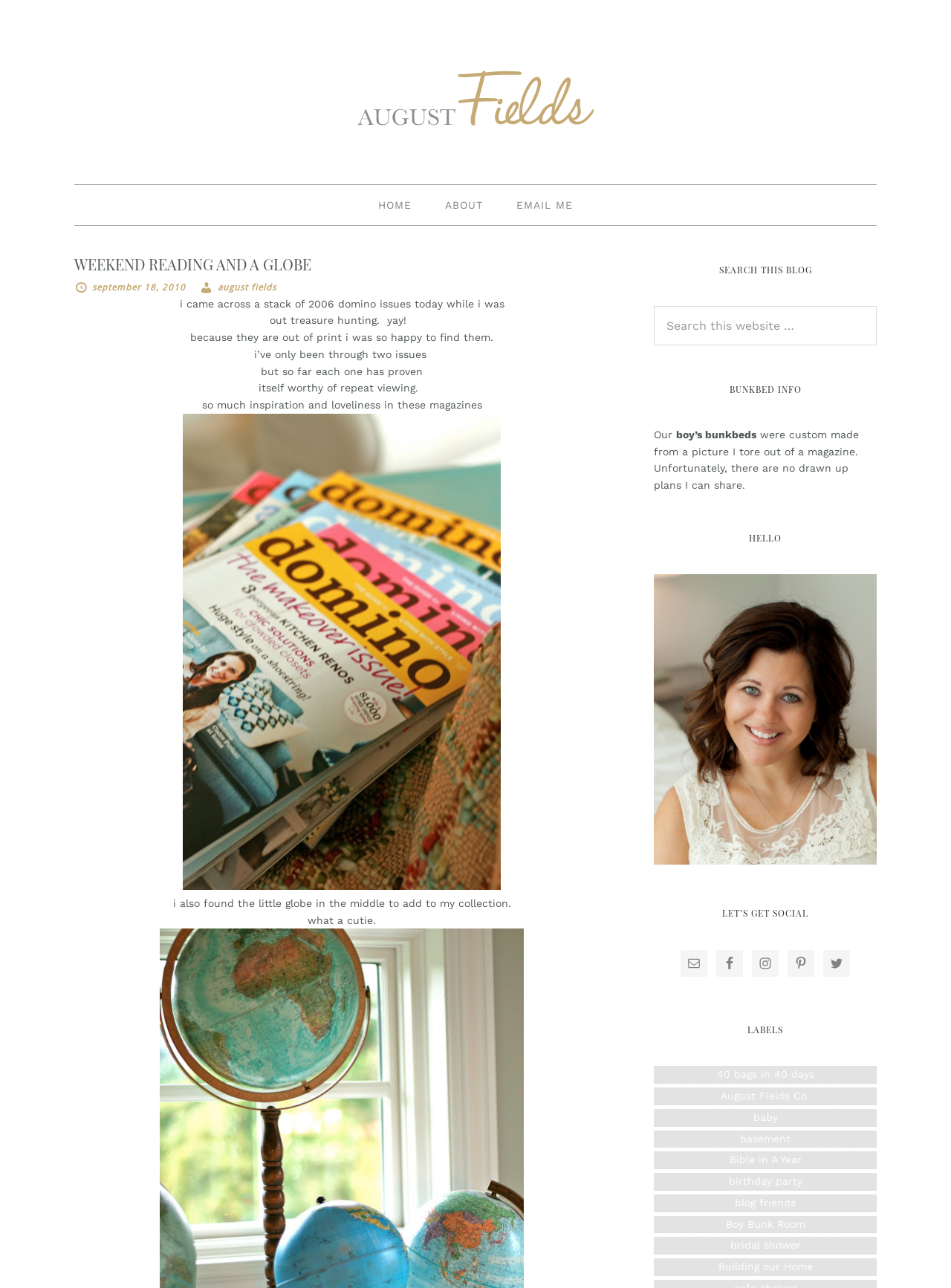Please find the bounding box coordinates for the clickable element needed to perform this instruction: "Search this website".

[0.688, 0.238, 0.922, 0.268]